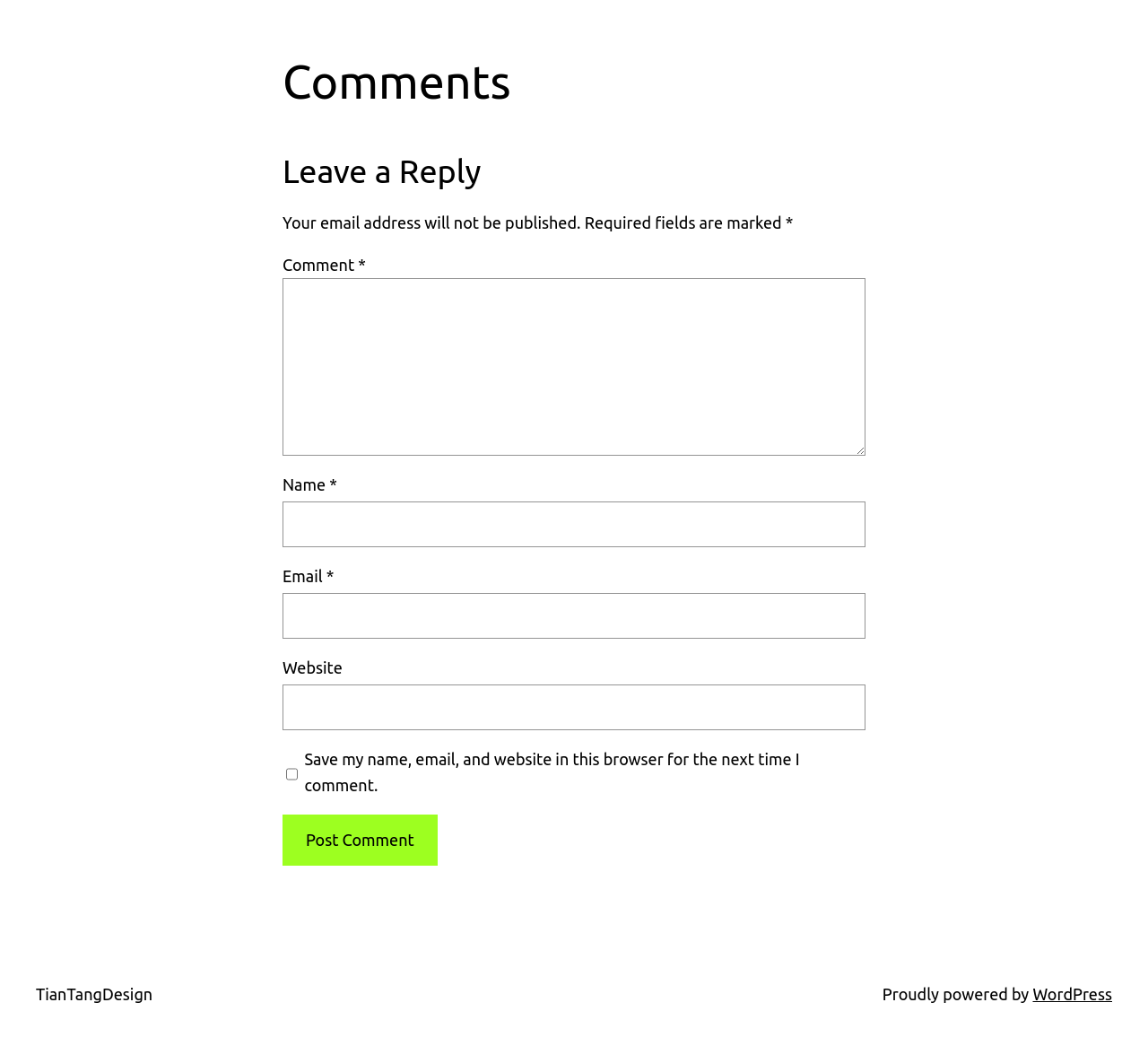Determine the bounding box for the UI element that matches this description: "0,00 € 0 Basket".

None